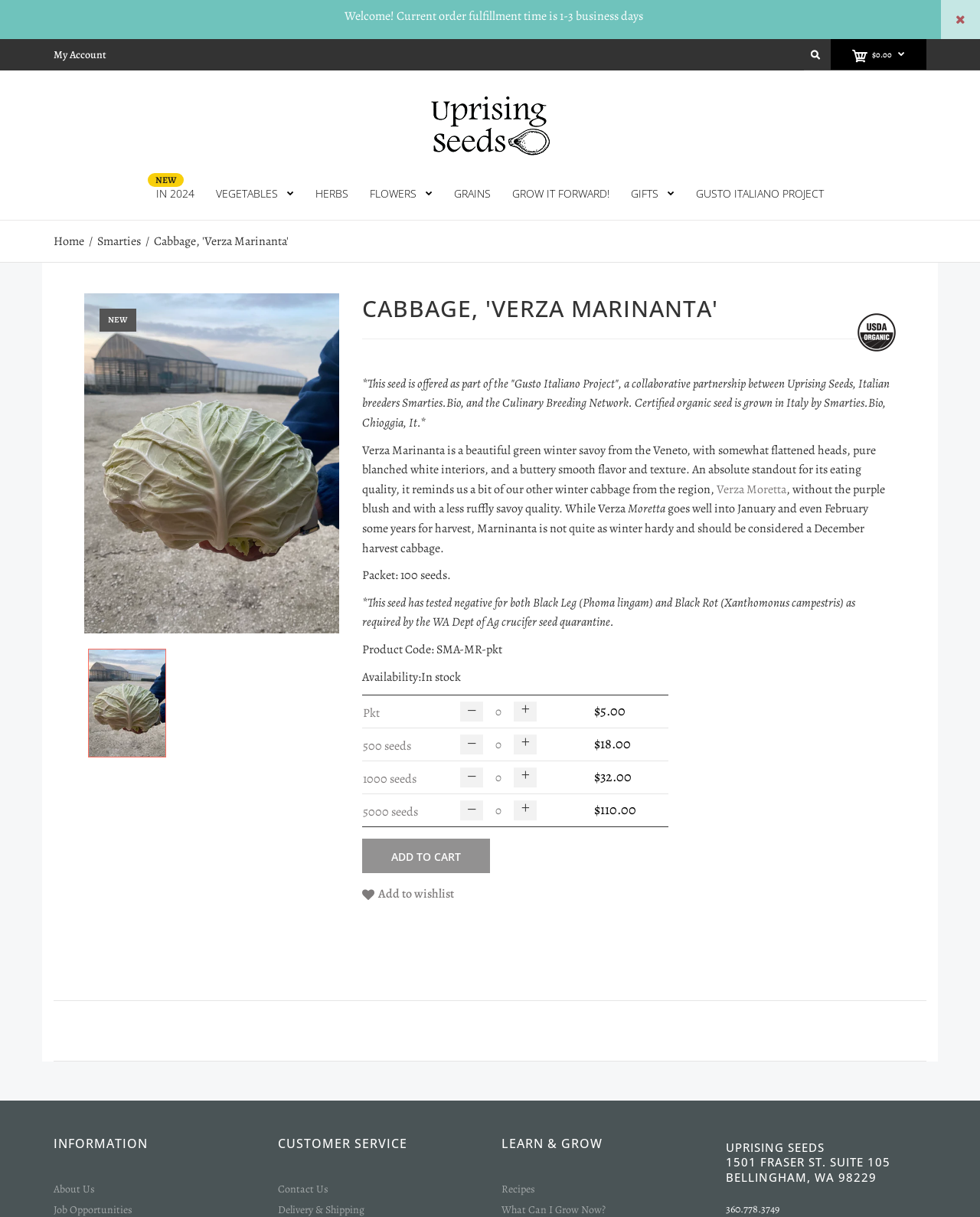What is the price of the packet with 100 seeds? From the image, respond with a single word or brief phrase.

$5.00